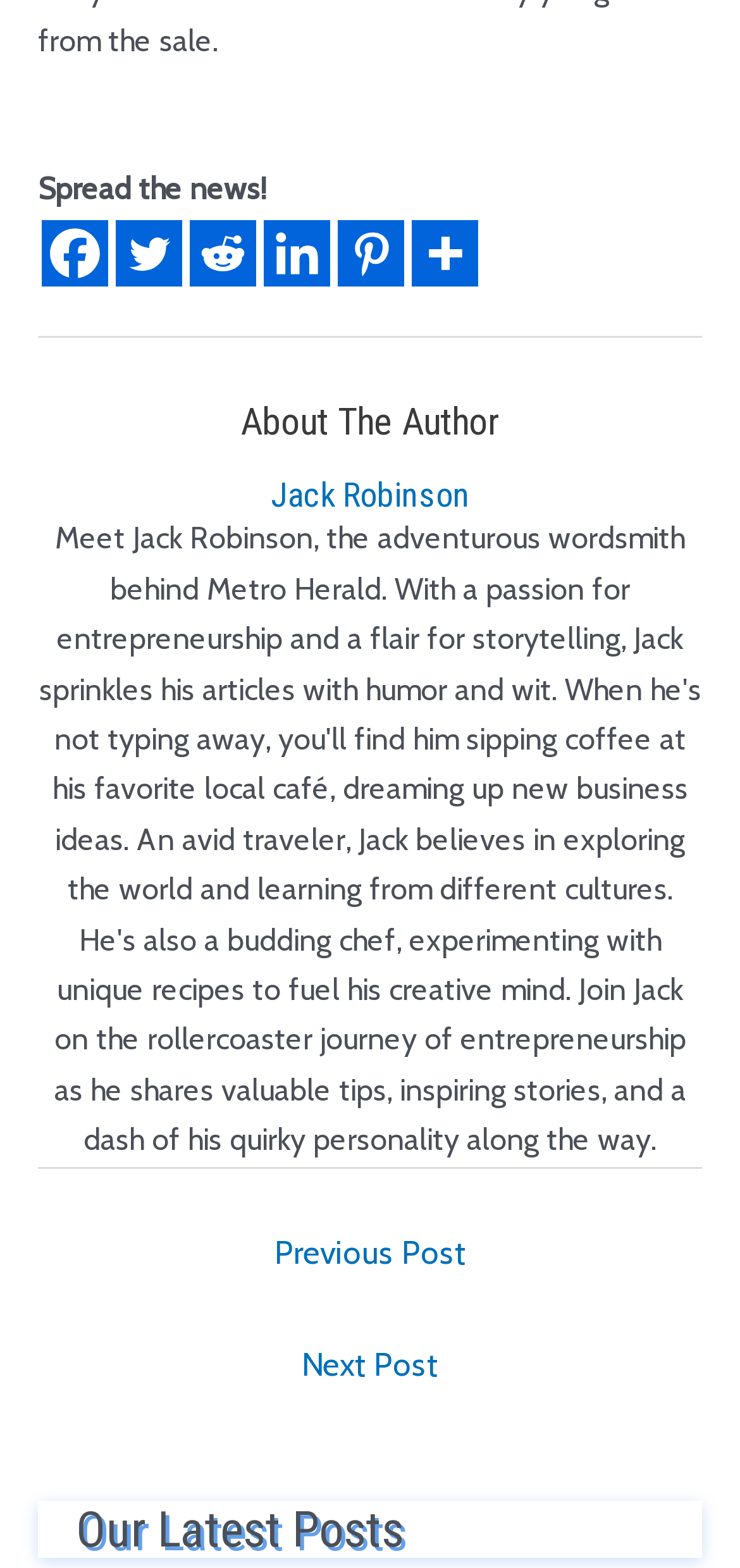Determine the bounding box coordinates of the clickable element to complete this instruction: "Go to the previous post". Provide the coordinates in the format of four float numbers between 0 and 1, [left, top, right, bottom].

[0.074, 0.776, 0.926, 0.824]